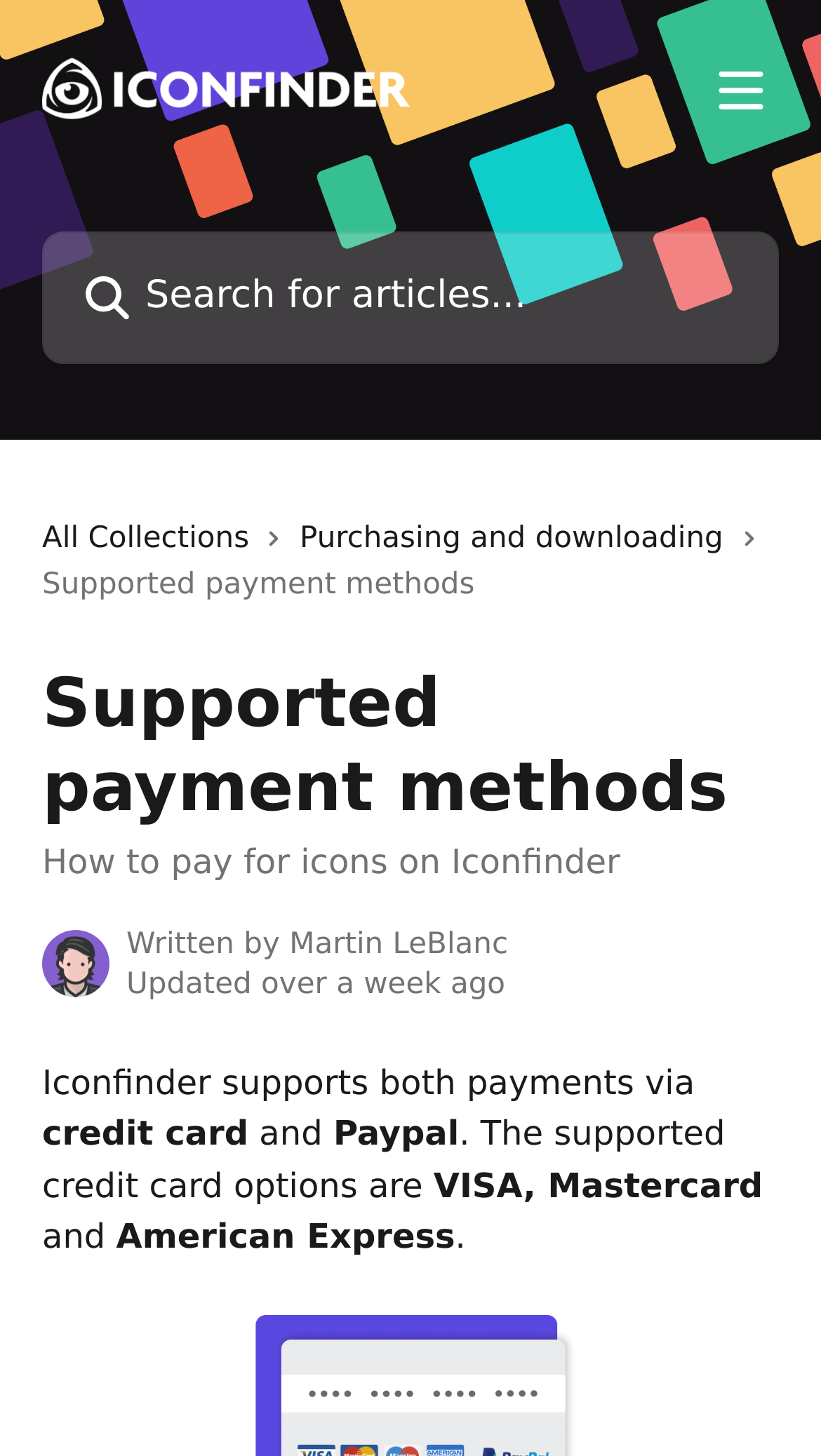What is the author of the article?
Please respond to the question with a detailed and thorough explanation.

I found the image element with the description 'Martin LeBlanc avatar' and the adjacent StaticText element with the text 'Written by', which suggests that Martin LeBlanc is the author of the article.